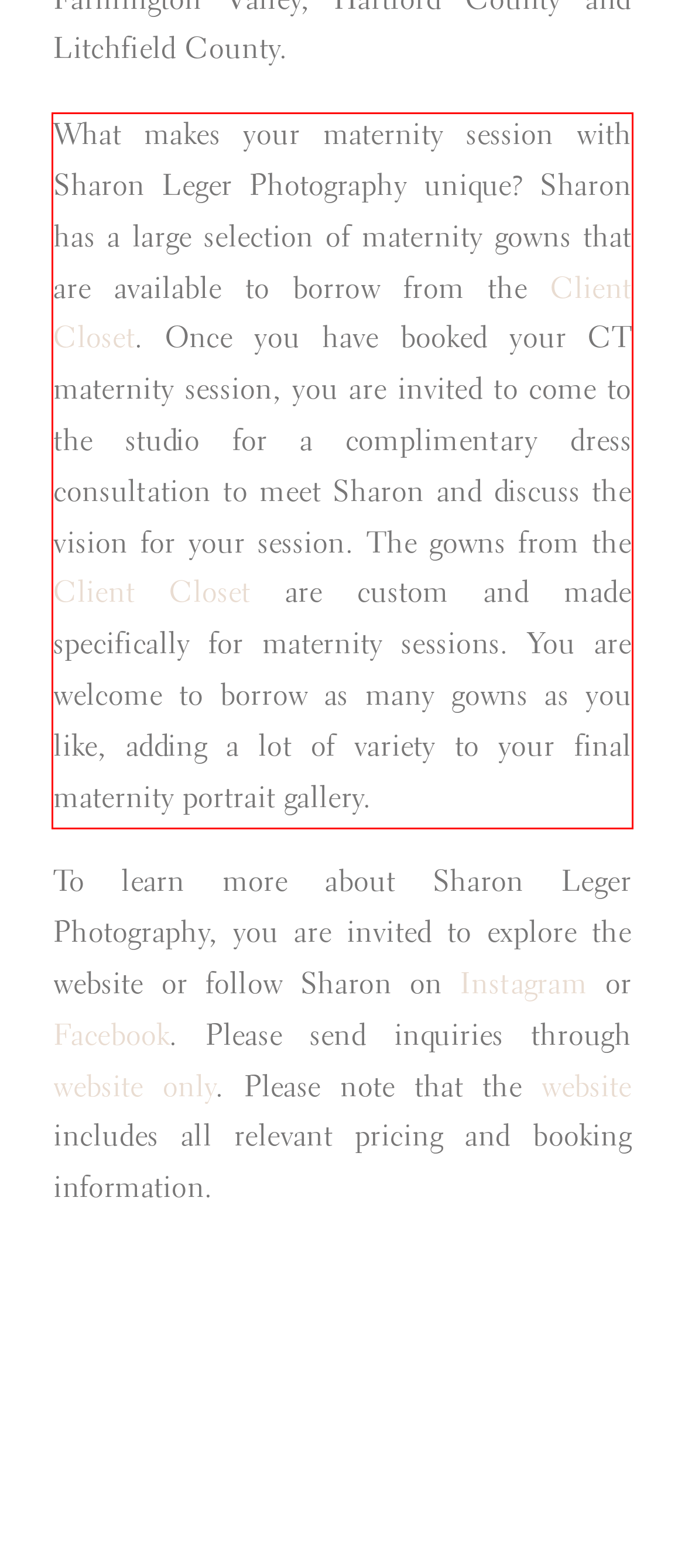The screenshot provided shows a webpage with a red bounding box. Apply OCR to the text within this red bounding box and provide the extracted content.

What makes your maternity session with Sharon Leger Photography unique? Sharon has a large selection of maternity gowns that are available to borrow from the Client Closet. Once you have booked your CT maternity session, you are invited to come to the studio for a complimentary dress consultation to meet Sharon and discuss the vision for your session. The gowns from the Client Closet are custom and made specifically for maternity sessions. You are welcome to borrow as many gowns as you like, adding a lot of variety to your final maternity portrait gallery.